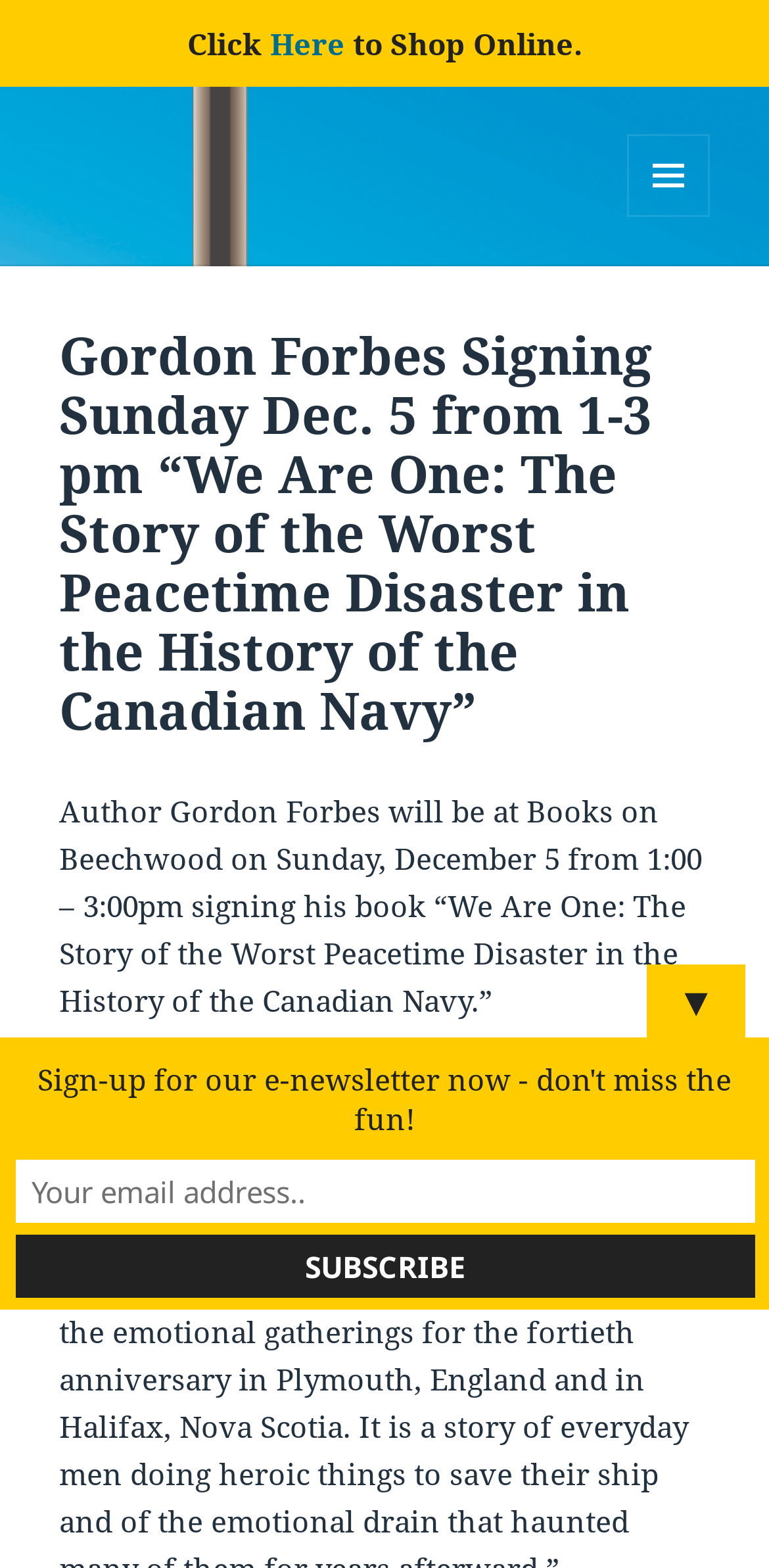What is the purpose of the textbox?
From the details in the image, provide a complete and detailed answer to the question.

The purpose of the textbox is to sign-up for the e-newsletter, as indicated by the text 'Sign-up for our e-newsletter now - don't miss the fun!' above the textbox.